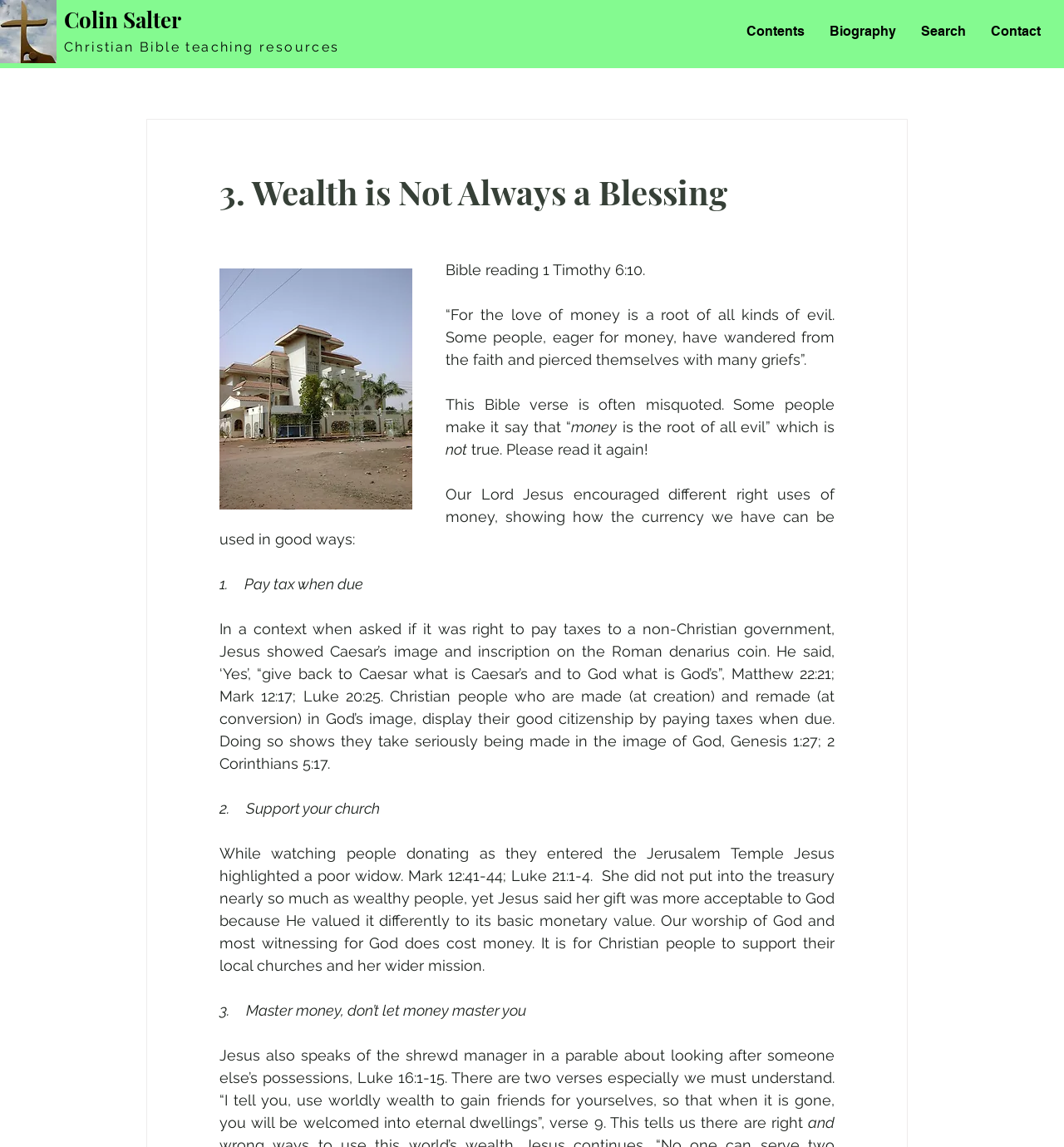Find and generate the main title of the webpage.

3. Wealth is Not Always a Blessing